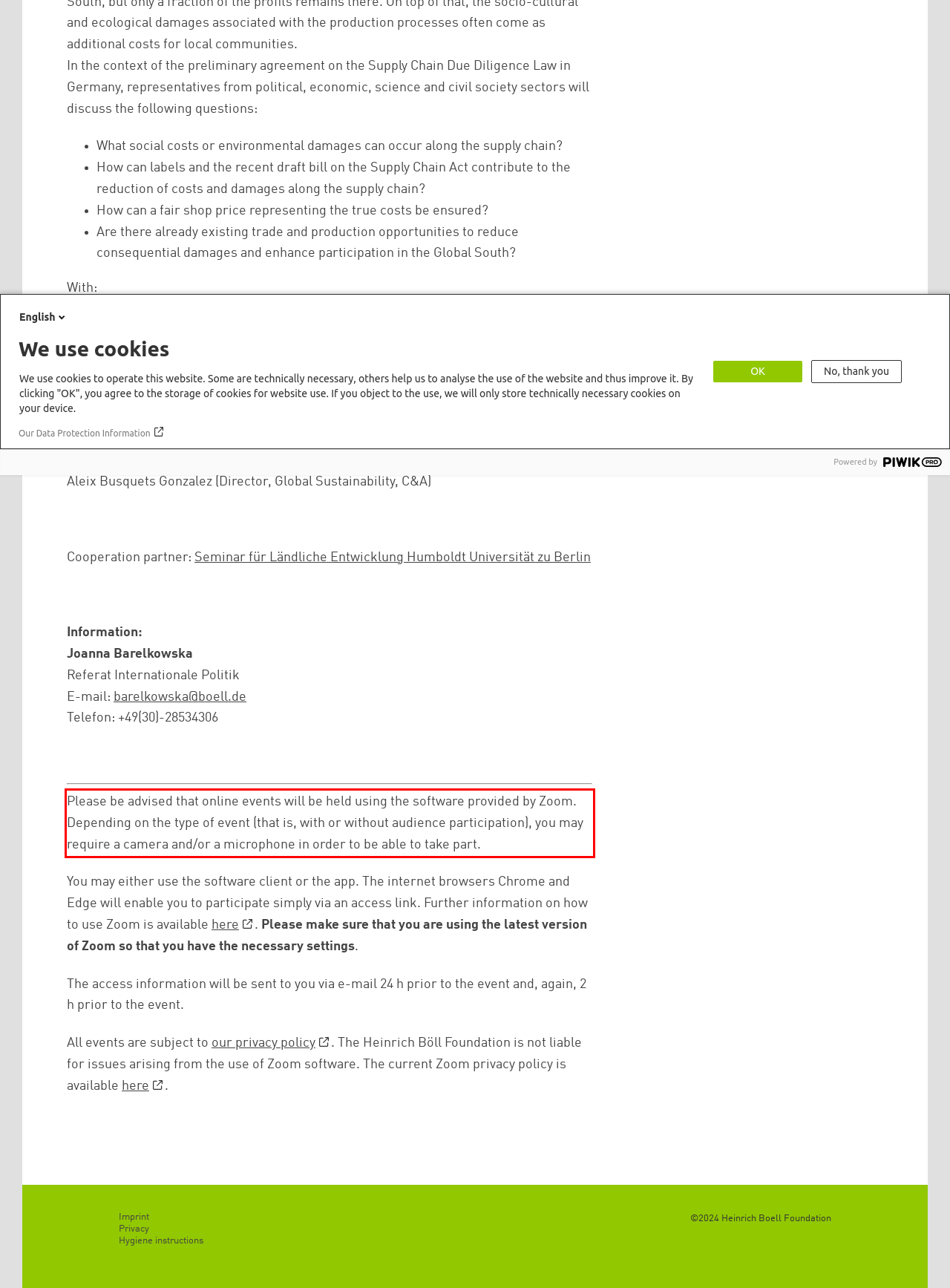With the provided screenshot of a webpage, locate the red bounding box and perform OCR to extract the text content inside it.

Please be advised that online events will be held using the software provided by Zoom. Depending on the type of event (that is, with or without audience participation), you may require a camera and/or a microphone in order to be able to take part.